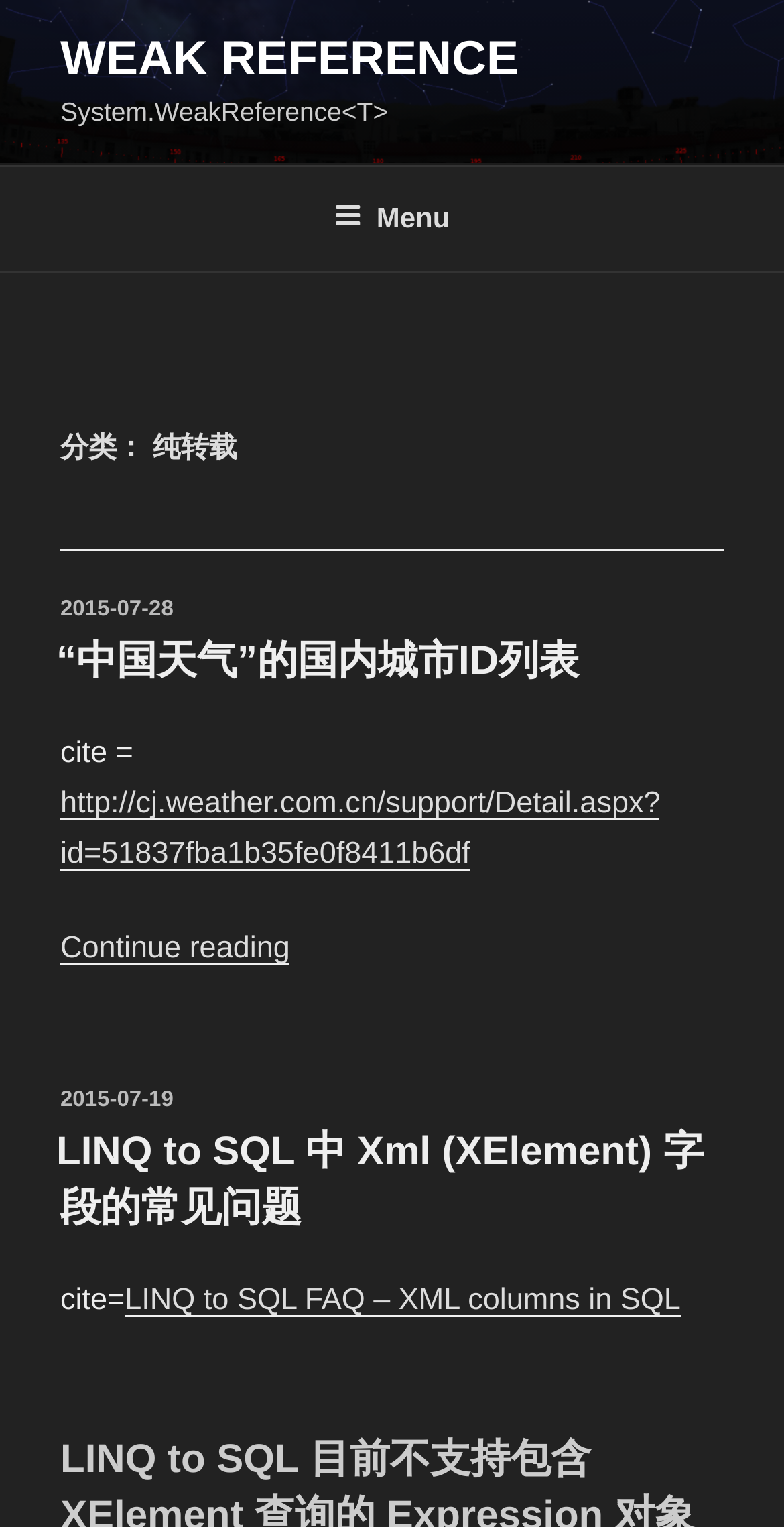Locate the bounding box coordinates of the element's region that should be clicked to carry out the following instruction: "Explore the pros and cons of Bitcoin ATM vs traditional exchanges". The coordinates need to be four float numbers between 0 and 1, i.e., [left, top, right, bottom].

None